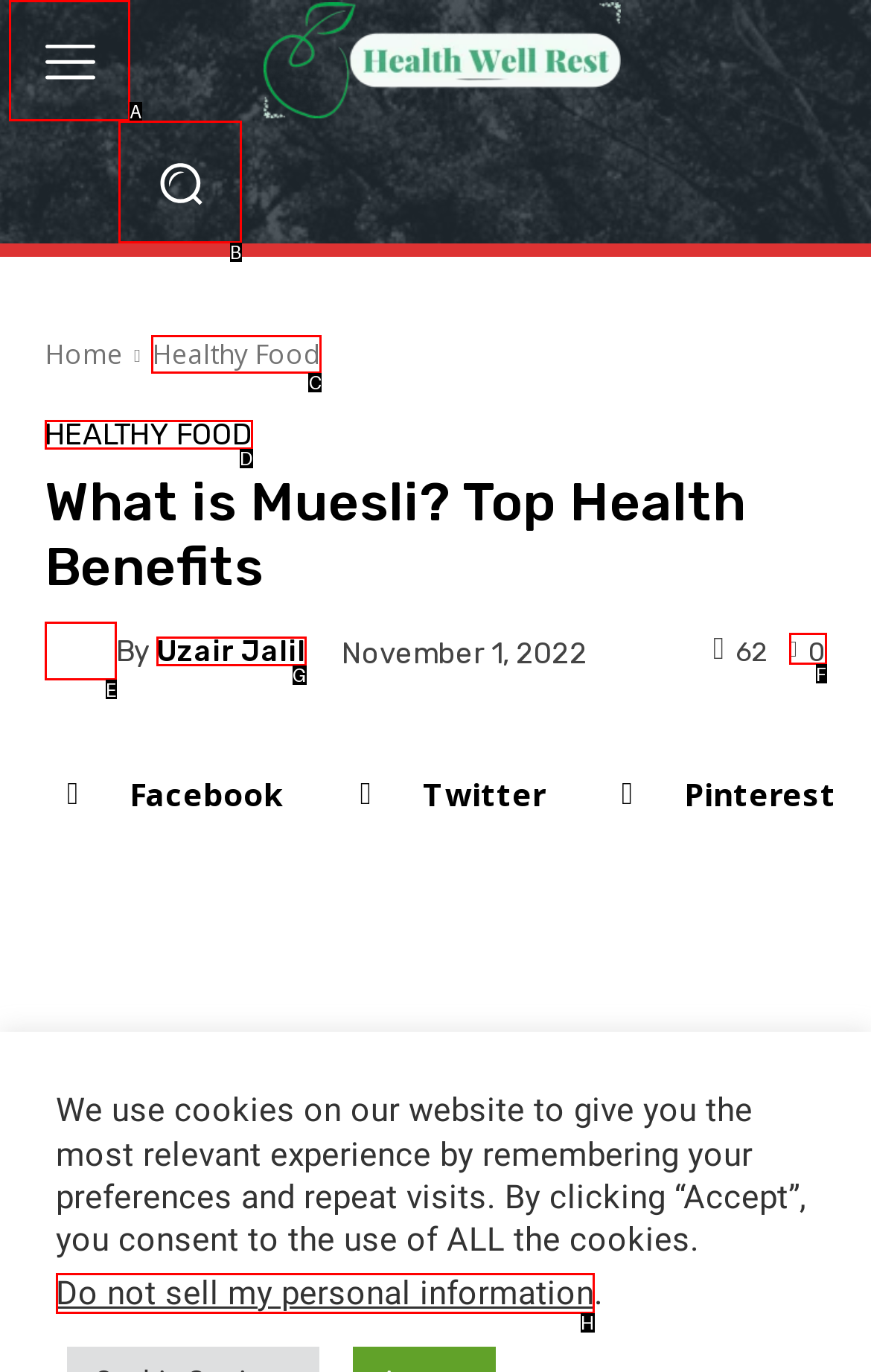Select the letter of the UI element you need to click on to fulfill this task: Search for something. Write down the letter only.

B